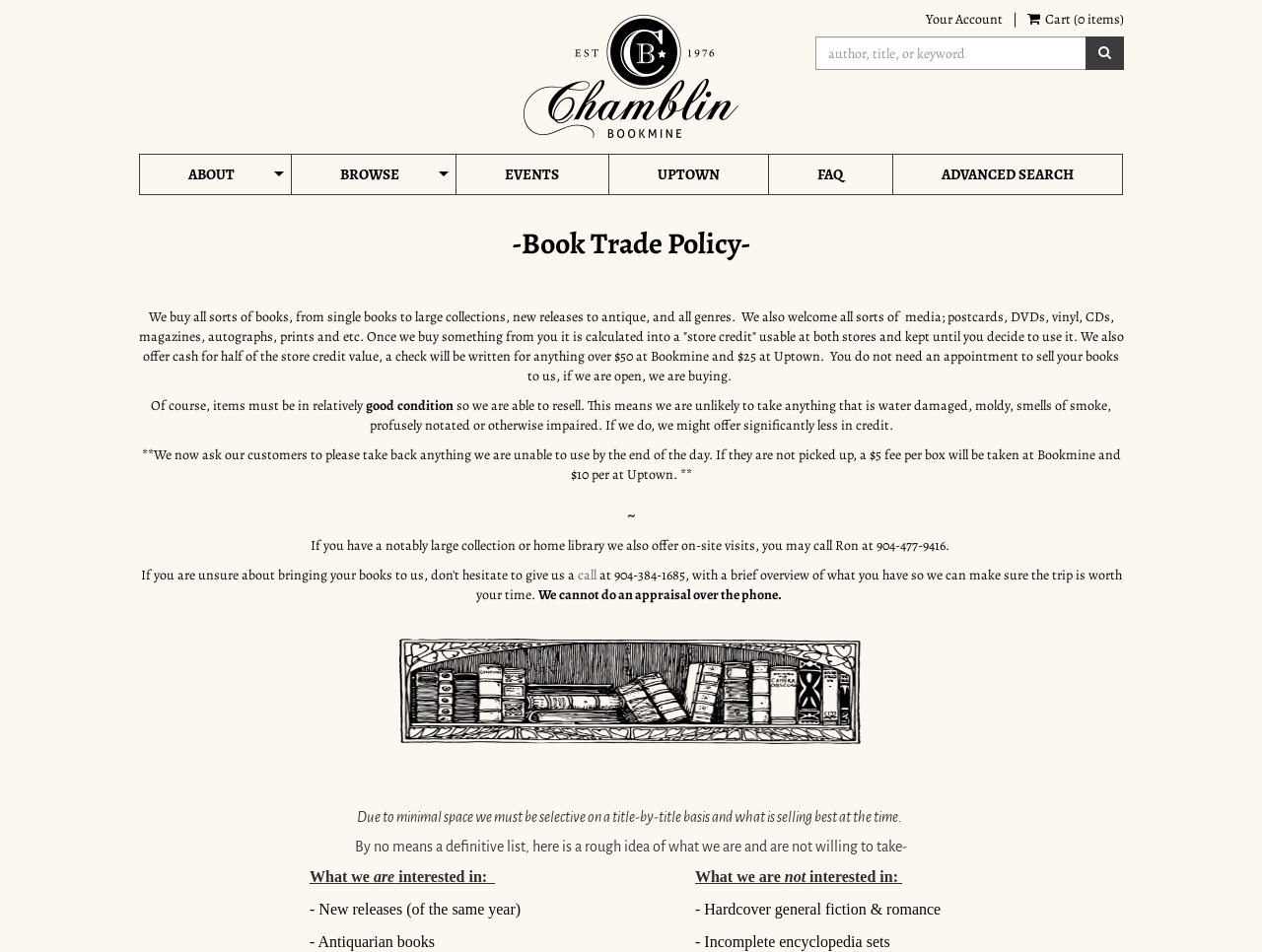Identify the bounding box coordinates necessary to click and complete the given instruction: "View product details of 'Springfield Saint Semi-Auto Rifle ST916556BB5'".

None